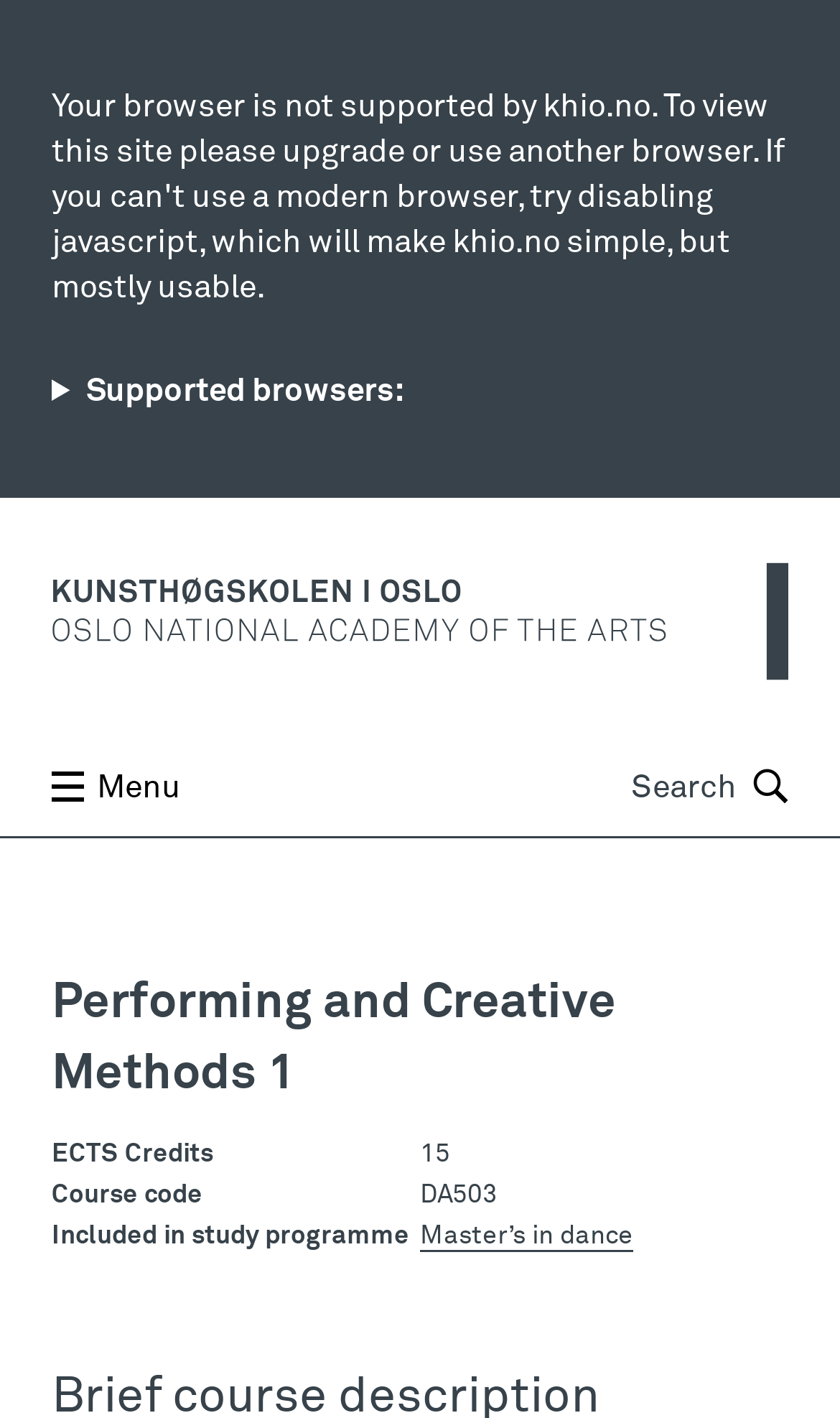Please provide a comprehensive response to the question below by analyzing the image: 
How many ECTS credits?

I found the ECTS credits by looking at the description list detail element that contains the text '15', which is associated with the description list term 'ECTS Credits'.